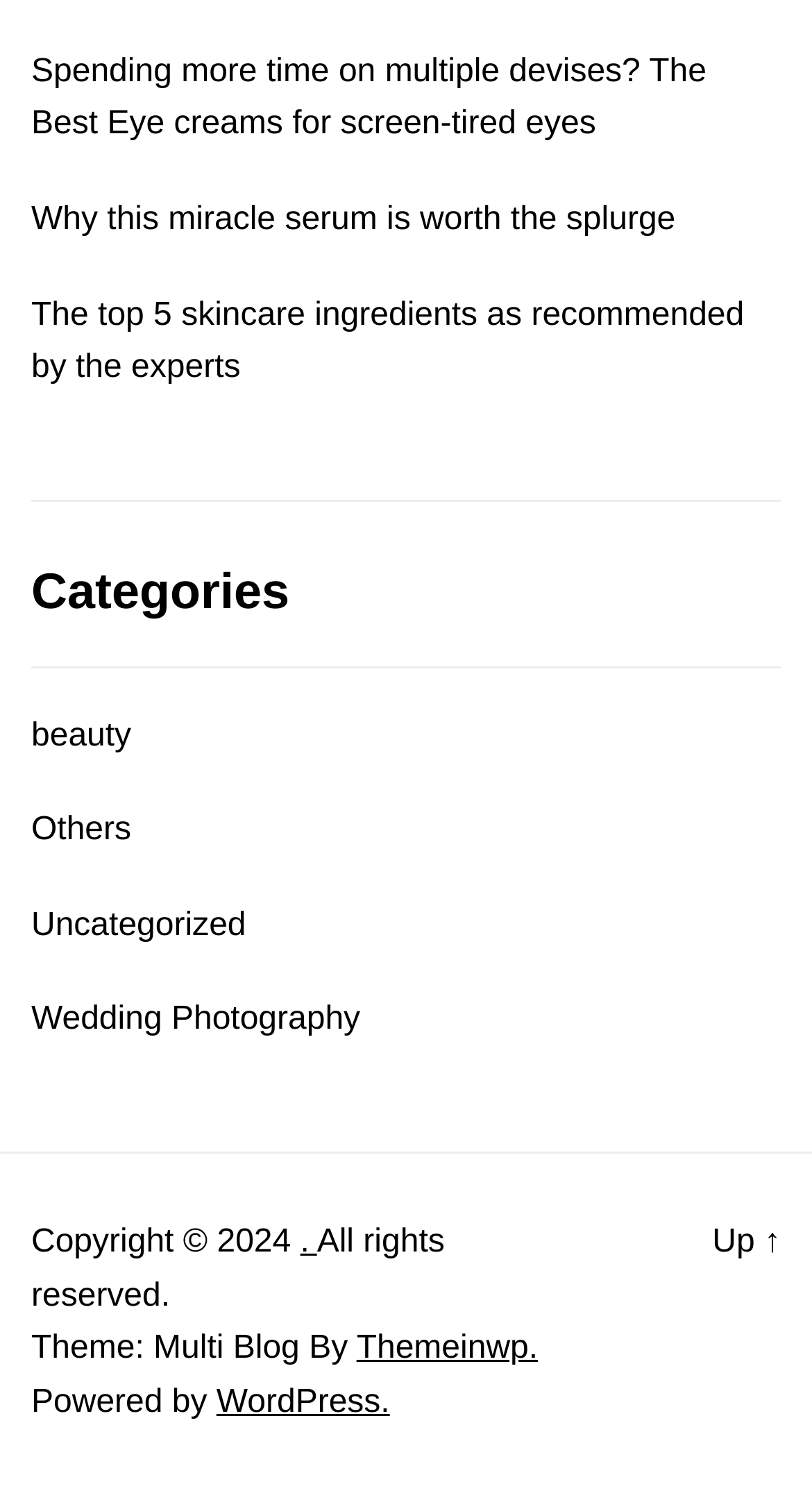Identify the bounding box coordinates for the element that needs to be clicked to fulfill this instruction: "Scroll up". Provide the coordinates in the format of four float numbers between 0 and 1: [left, top, right, bottom].

[0.877, 0.821, 0.962, 0.845]